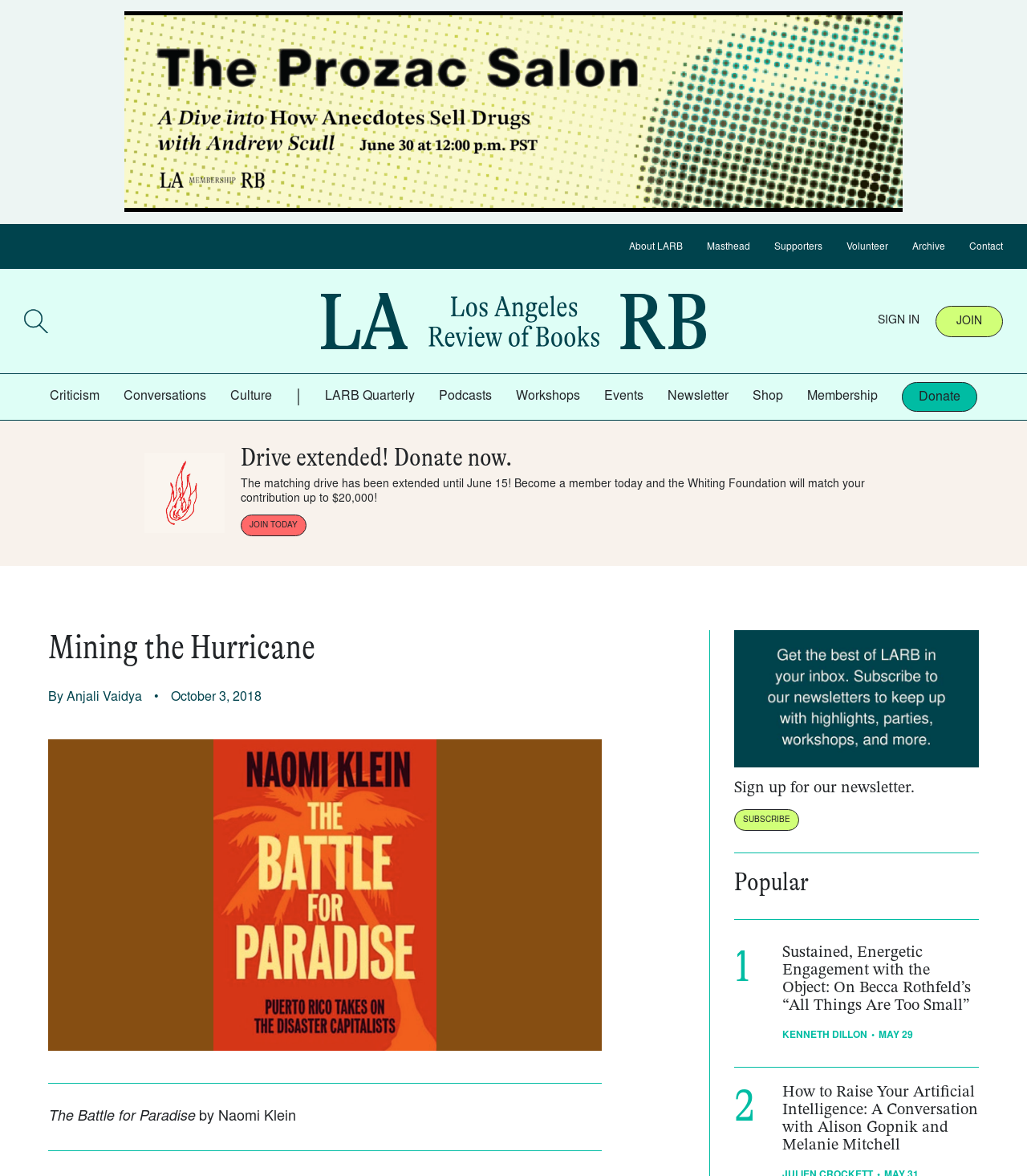Identify the bounding box for the UI element described as: "Supporters". The coordinates should be four float numbers between 0 and 1, i.e., [left, top, right, bottom].

[0.754, 0.206, 0.801, 0.214]